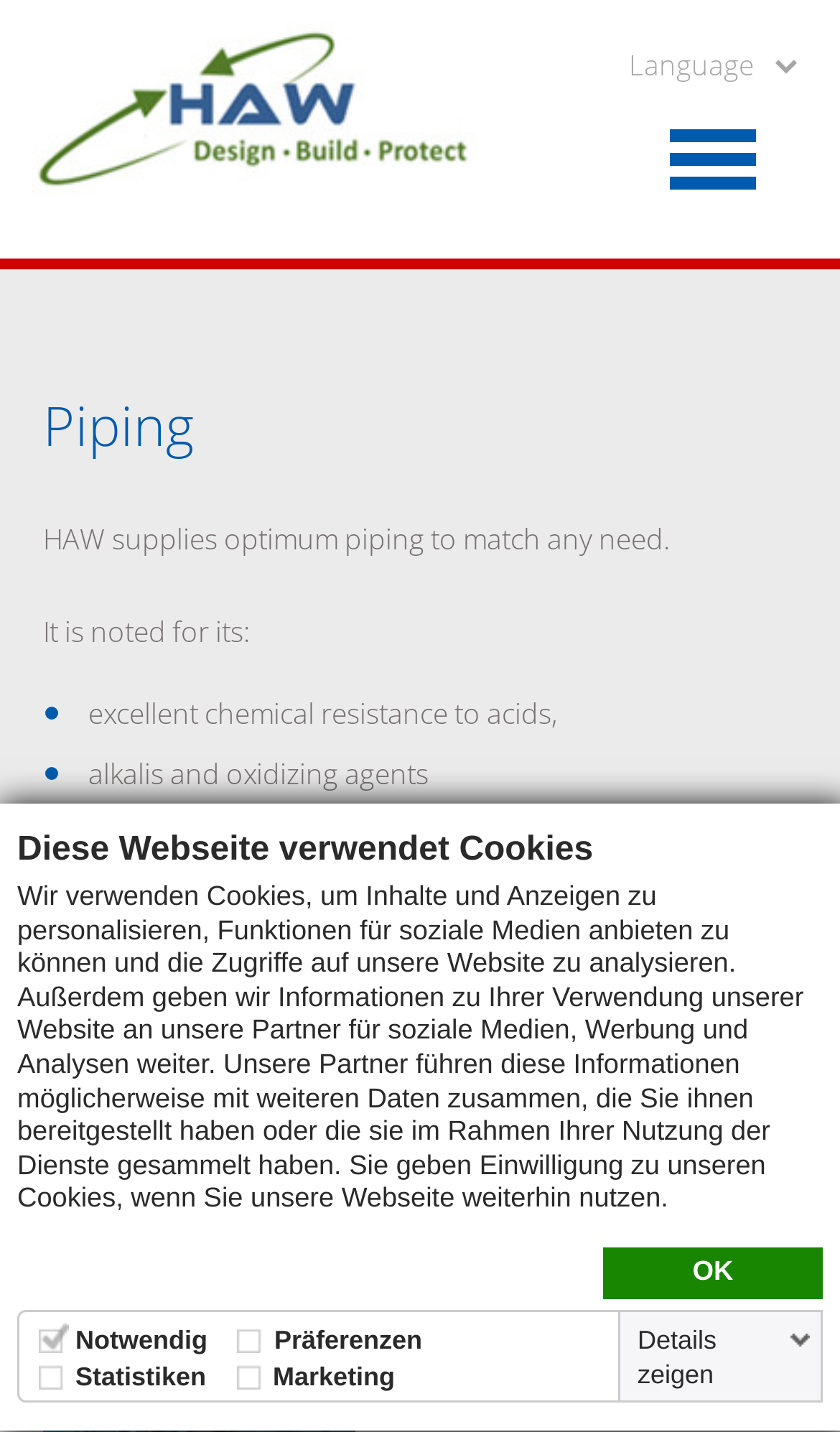Use a single word or phrase to answer the question: 
What is the purpose of HAW piping?

To match any need